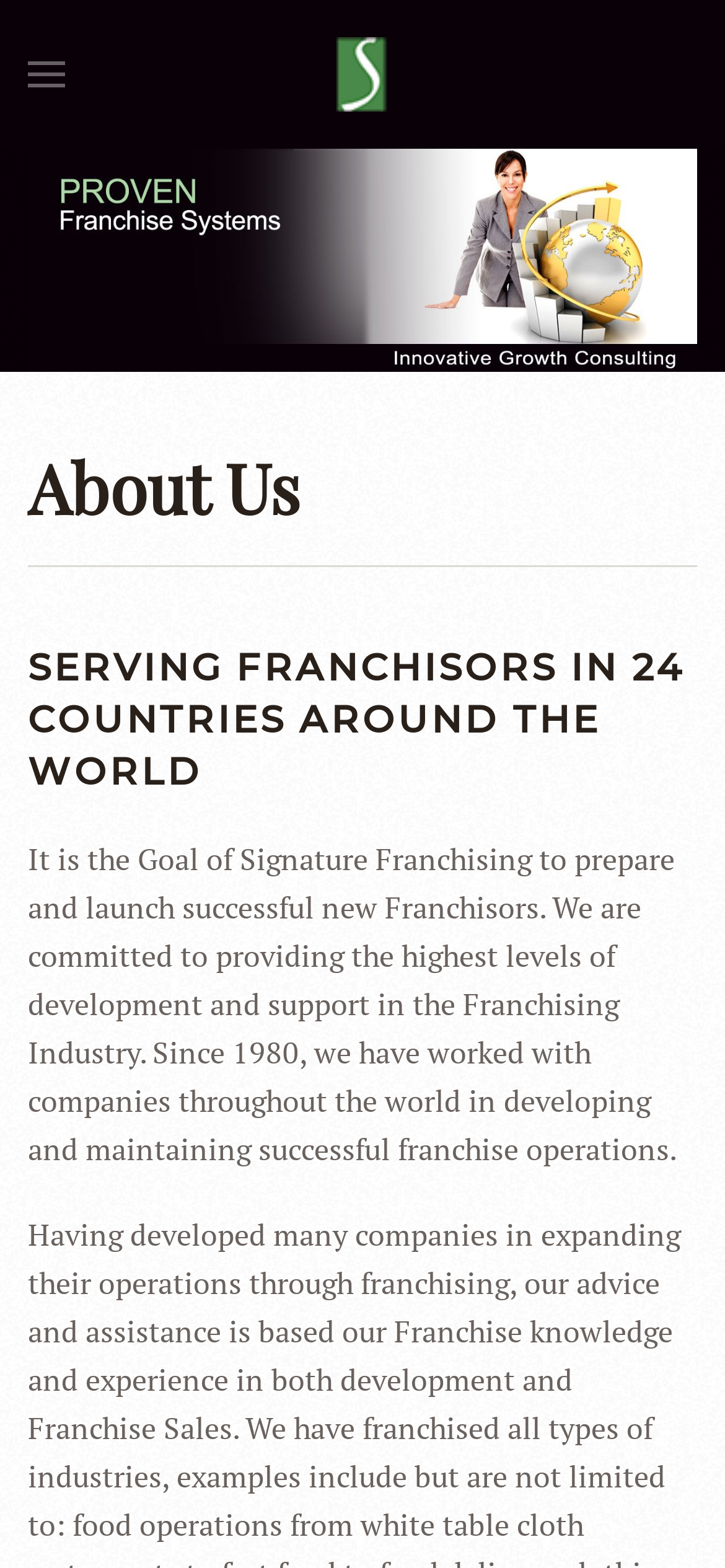Analyze the image and answer the question with as much detail as possible: 
What is the orientation of the separator element?

The separator element has an 'orientation: horizontal' property, which indicates that its orientation is horizontal.